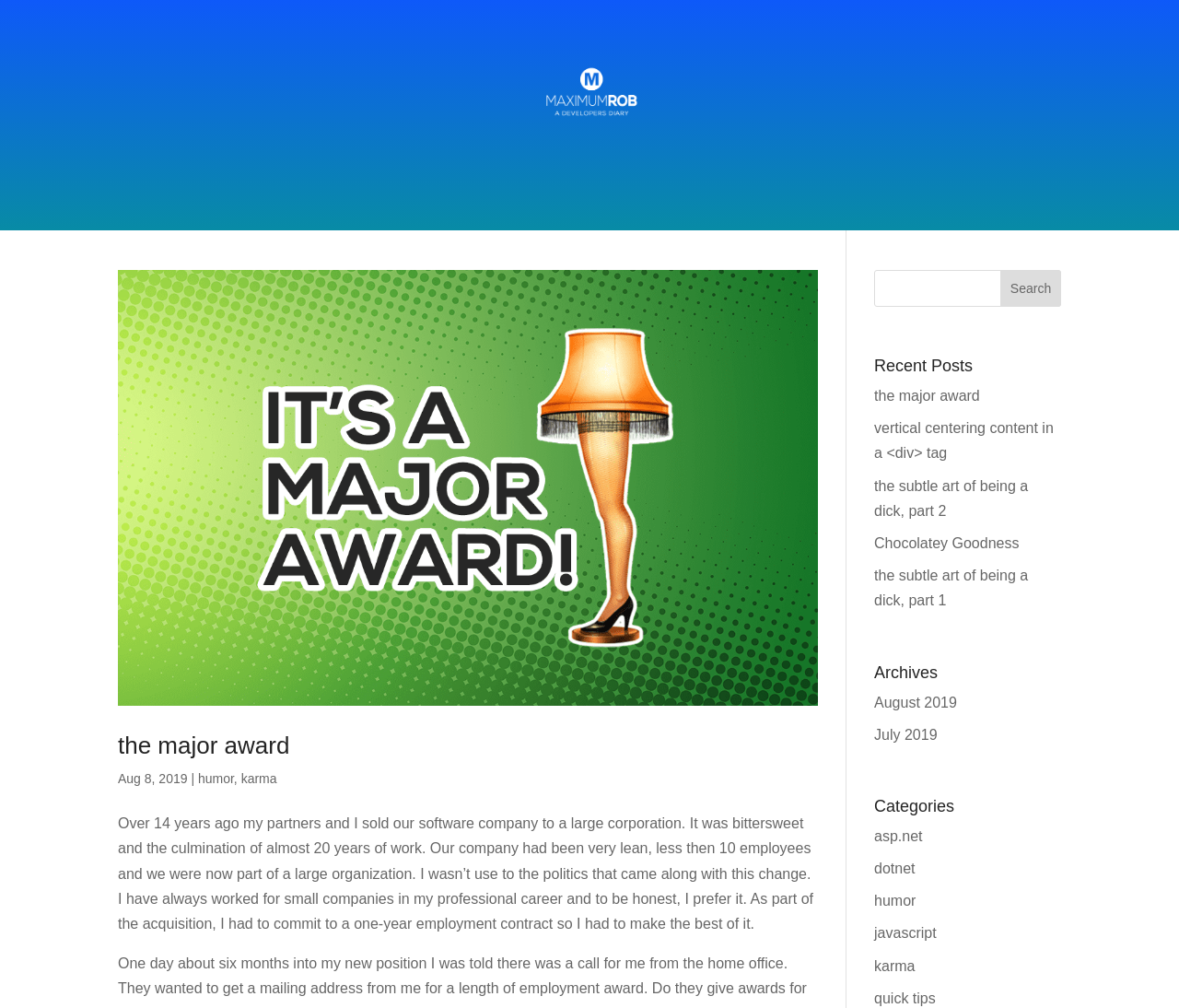What is the purpose of the textbox?
Please answer the question with as much detail as possible using the screenshot.

The purpose of the textbox can be determined by looking at the button element with the text 'Search' next to the textbox, which suggests that the textbox is used for searching.